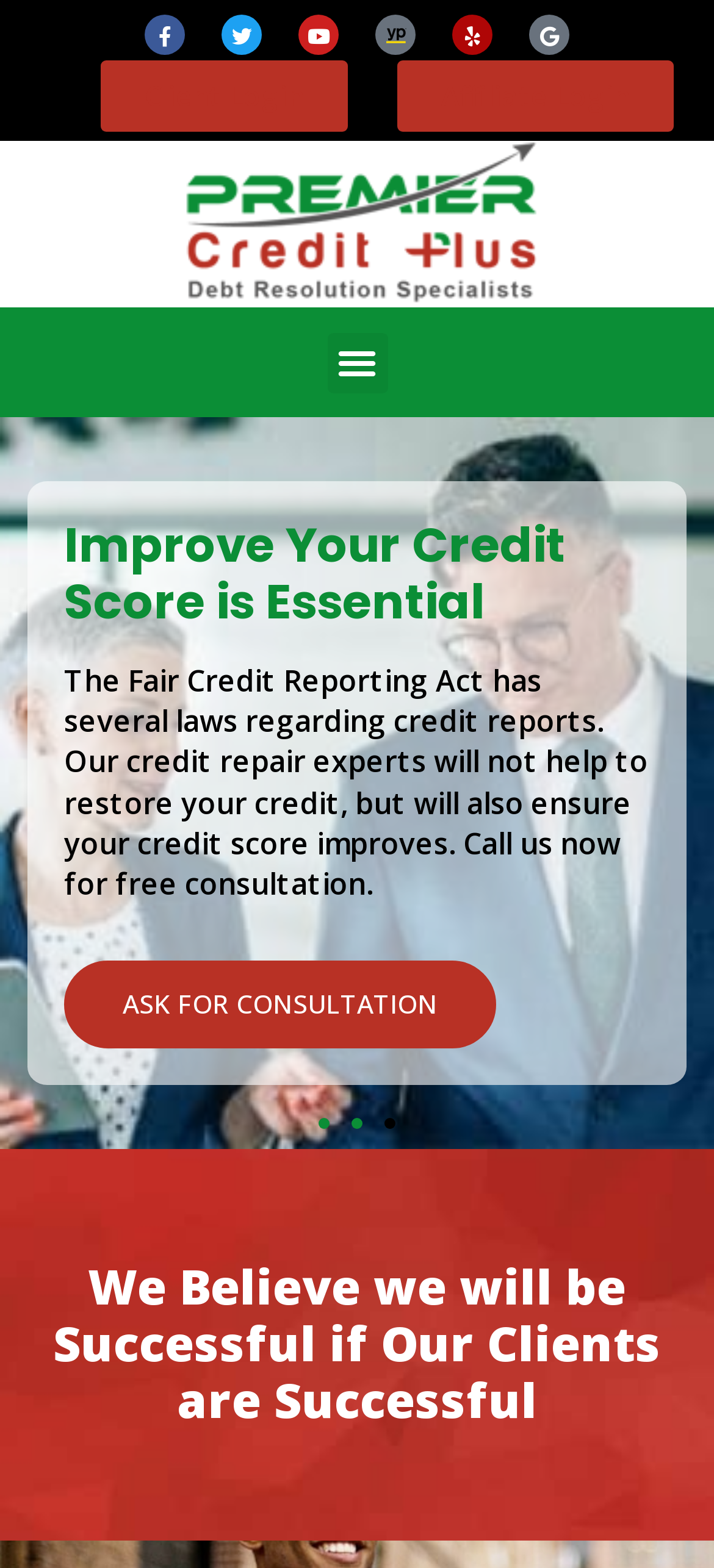Identify the bounding box of the UI element described as follows: "Ask For Consultation". Provide the coordinates as four float numbers in the range of 0 to 1 [left, top, right, bottom].

[0.09, 0.573, 0.695, 0.629]